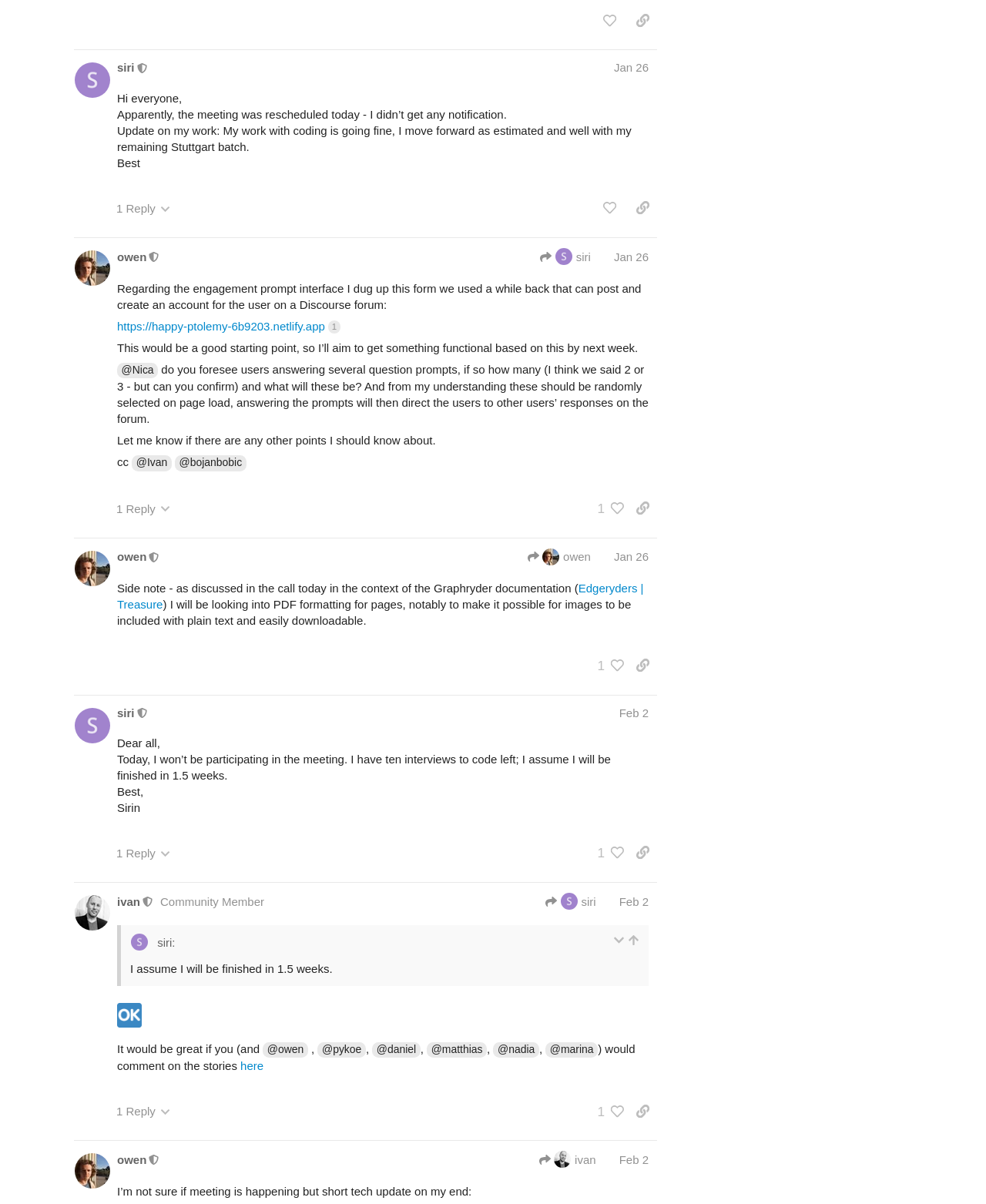Provide the bounding box coordinates of the area you need to click to execute the following instruction: "share a link to this post".

[0.637, 0.162, 0.666, 0.184]